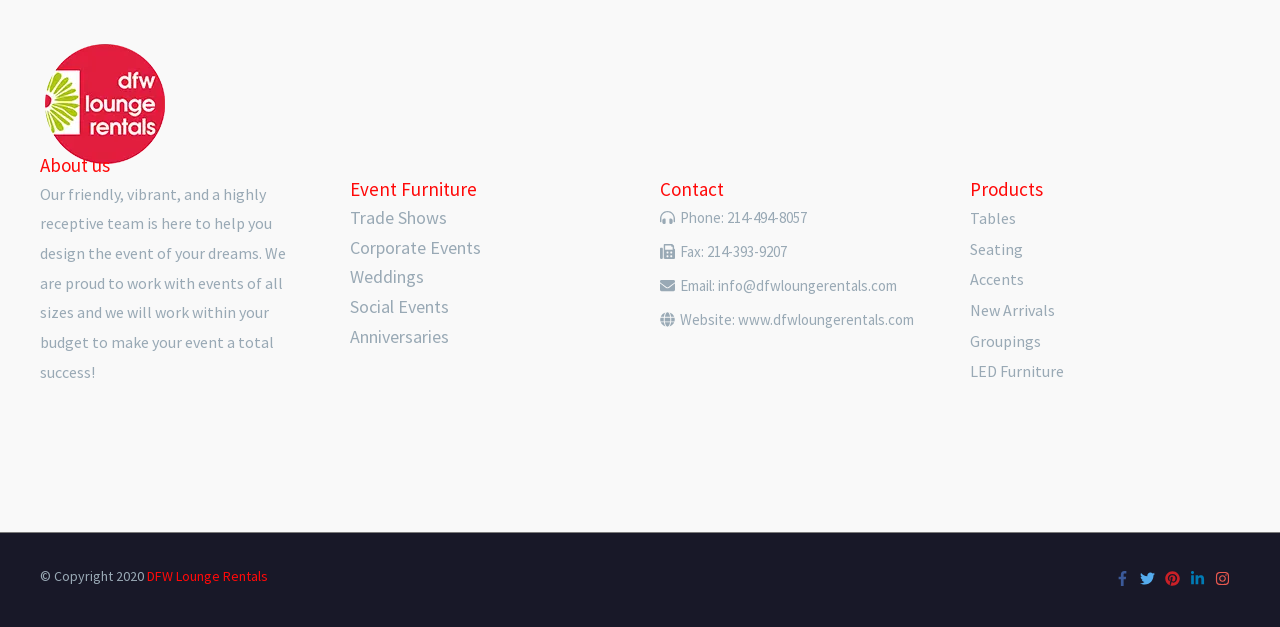How can I contact the website owners? Please answer the question using a single word or phrase based on the image.

Phone, fax, email, or website